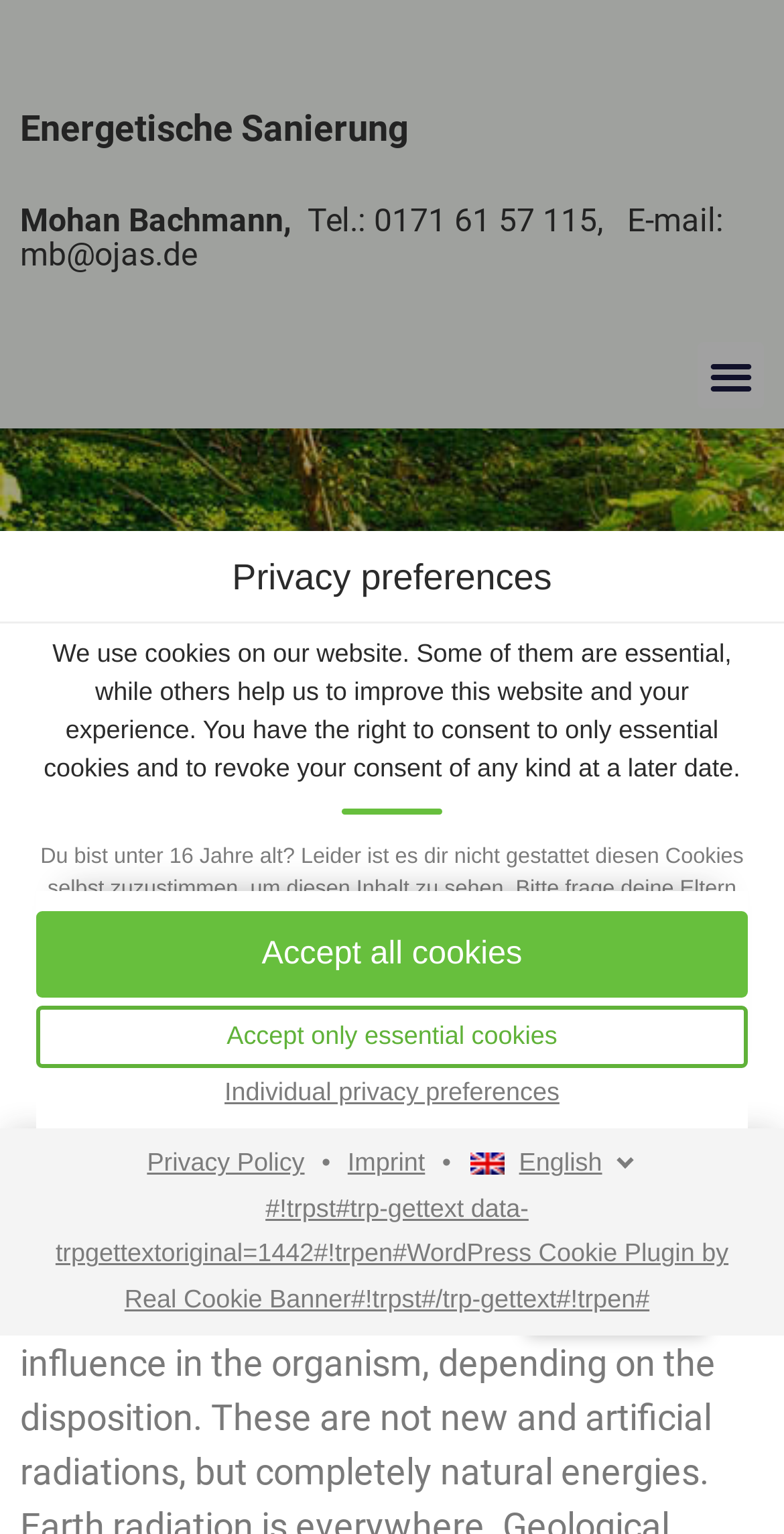Please specify the bounding box coordinates of the area that should be clicked to accomplish the following instruction: "View privacy policy". The coordinates should consist of four float numbers between 0 and 1, i.e., [left, top, right, bottom].

[0.175, 0.748, 0.401, 0.766]